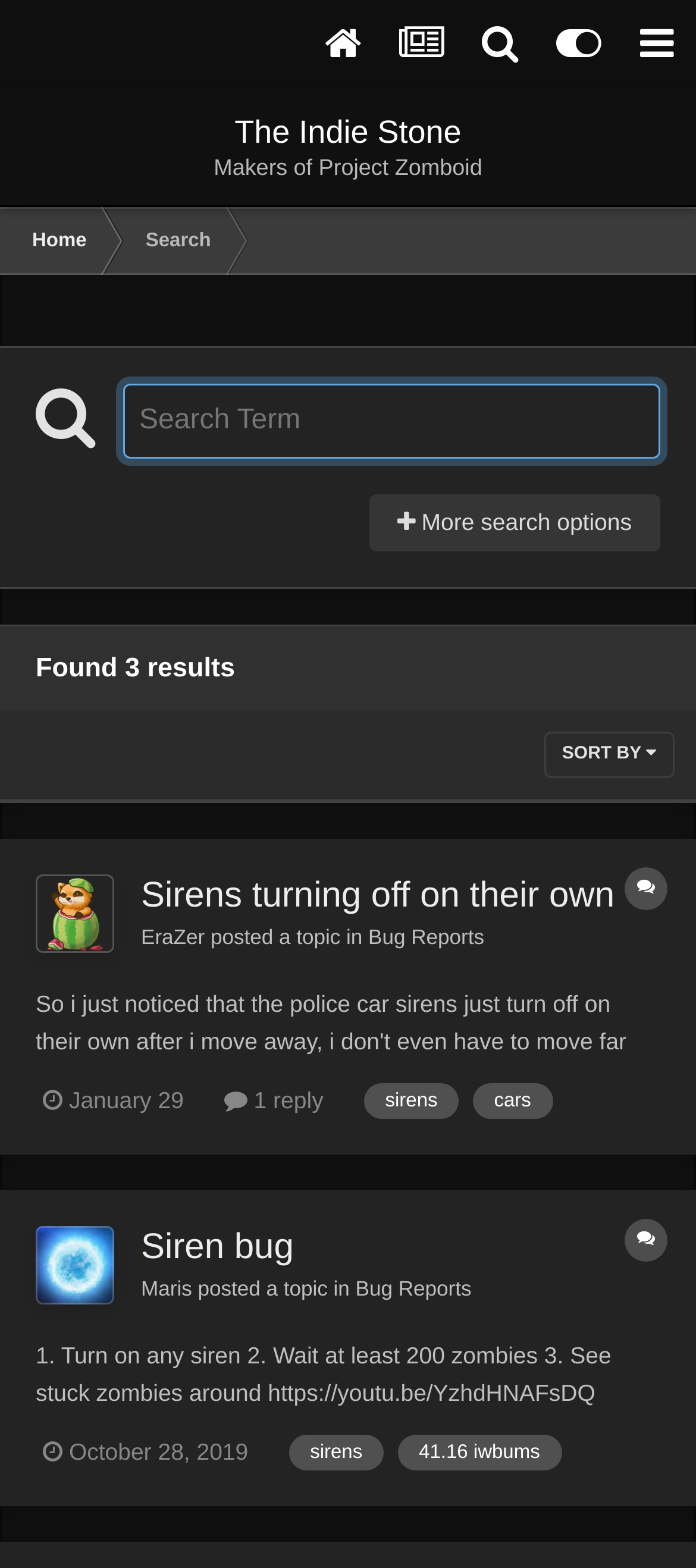Locate the bounding box of the user interface element based on this description: "parent_node: More search options".

[0.051, 0.245, 0.136, 0.286]